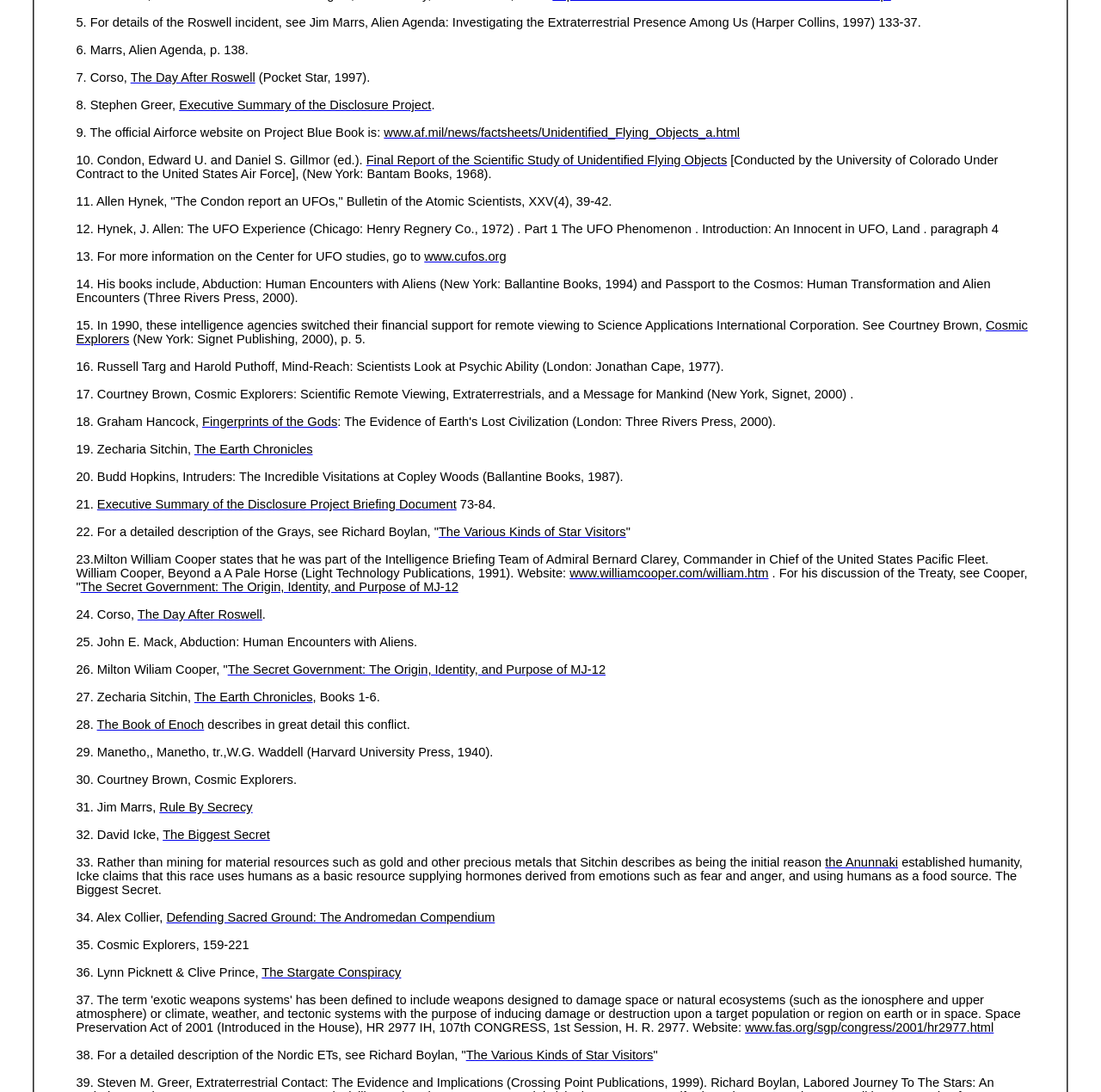Who is the author of the book mentioned in reference 25?
Please provide a single word or phrase based on the screenshot.

John E. Mack